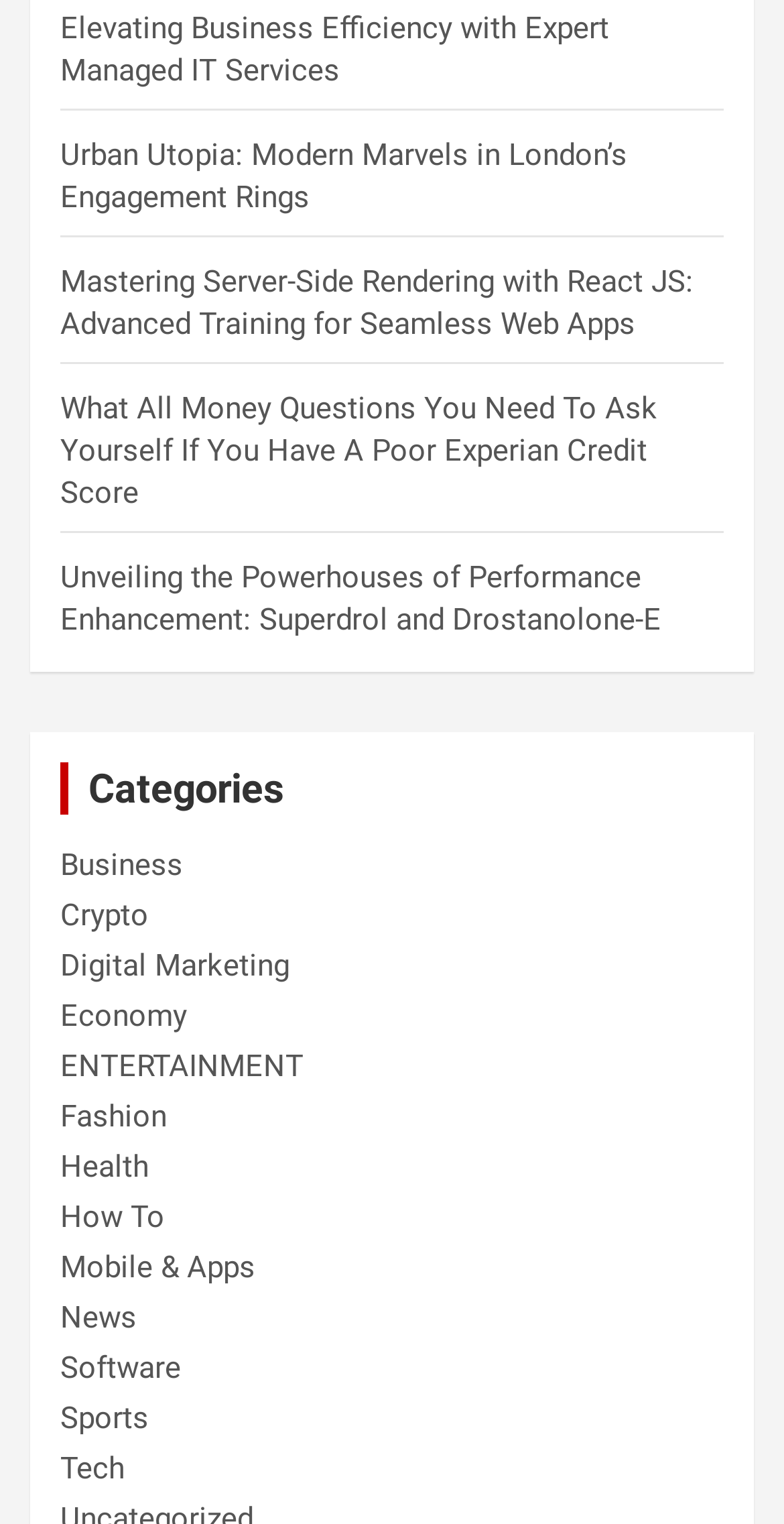Determine the bounding box coordinates of the clickable element to achieve the following action: 'View the 'Categories' section'. Provide the coordinates as four float values between 0 and 1, formatted as [left, top, right, bottom].

[0.077, 0.501, 0.923, 0.535]